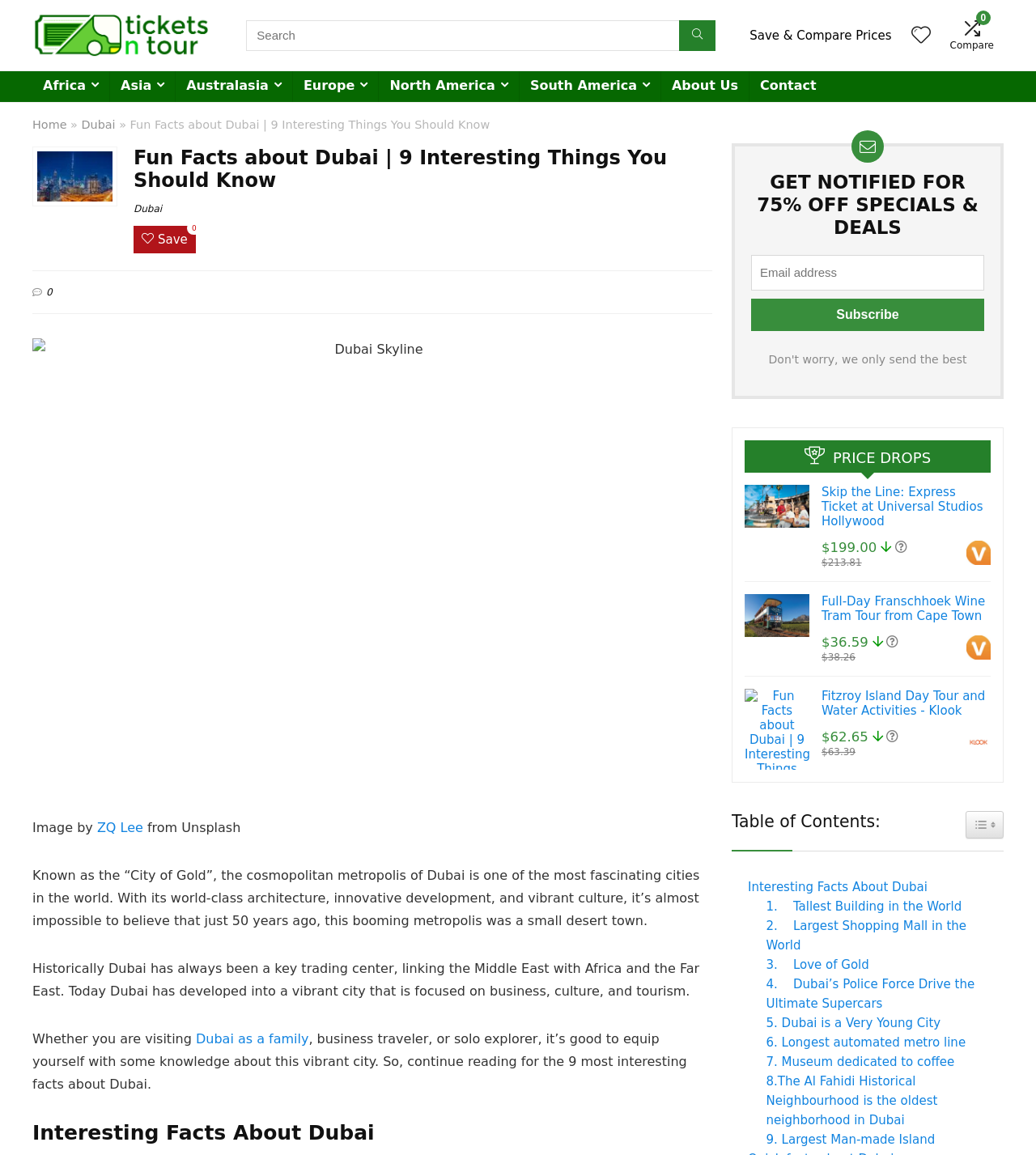Please find the bounding box coordinates of the element that must be clicked to perform the given instruction: "Search for something". The coordinates should be four float numbers from 0 to 1, i.e., [left, top, right, bottom].

[0.238, 0.017, 0.691, 0.044]